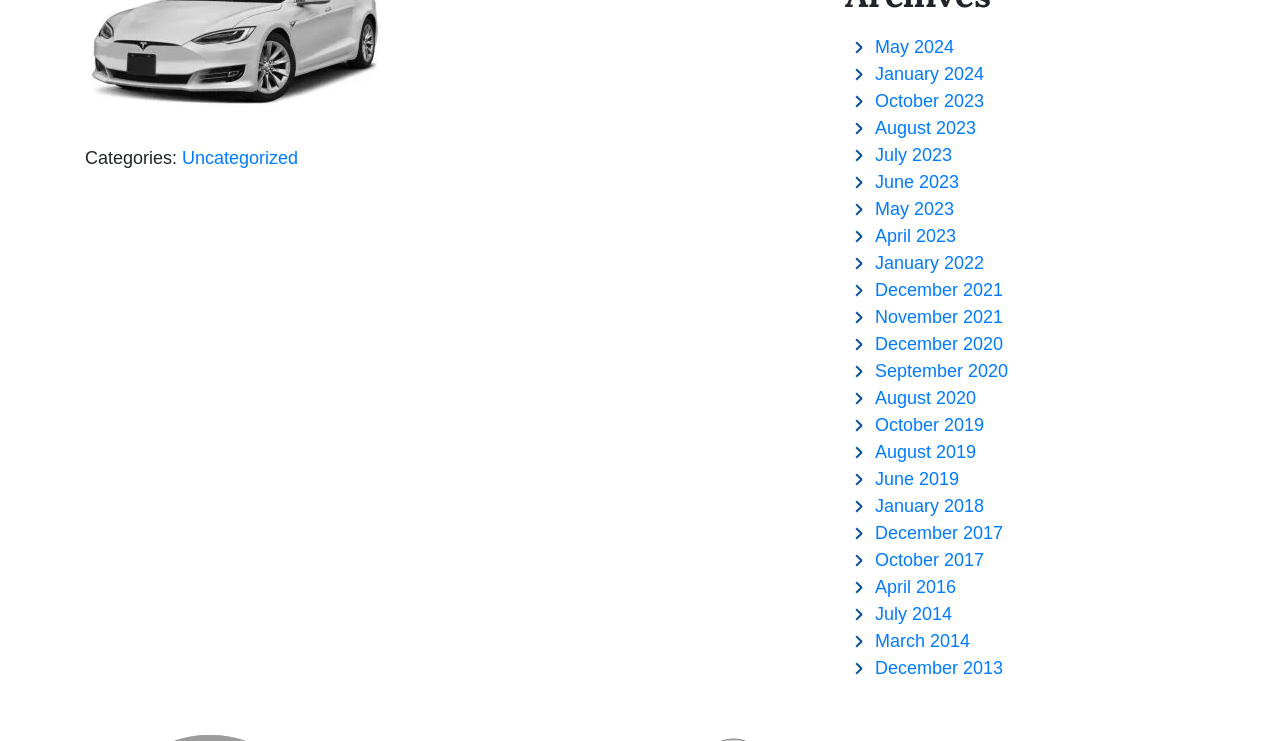Identify the bounding box coordinates for the UI element described as follows: "Uncategorized". Ensure the coordinates are four float numbers between 0 and 1, formatted as [left, top, right, bottom].

[0.142, 0.199, 0.233, 0.226]